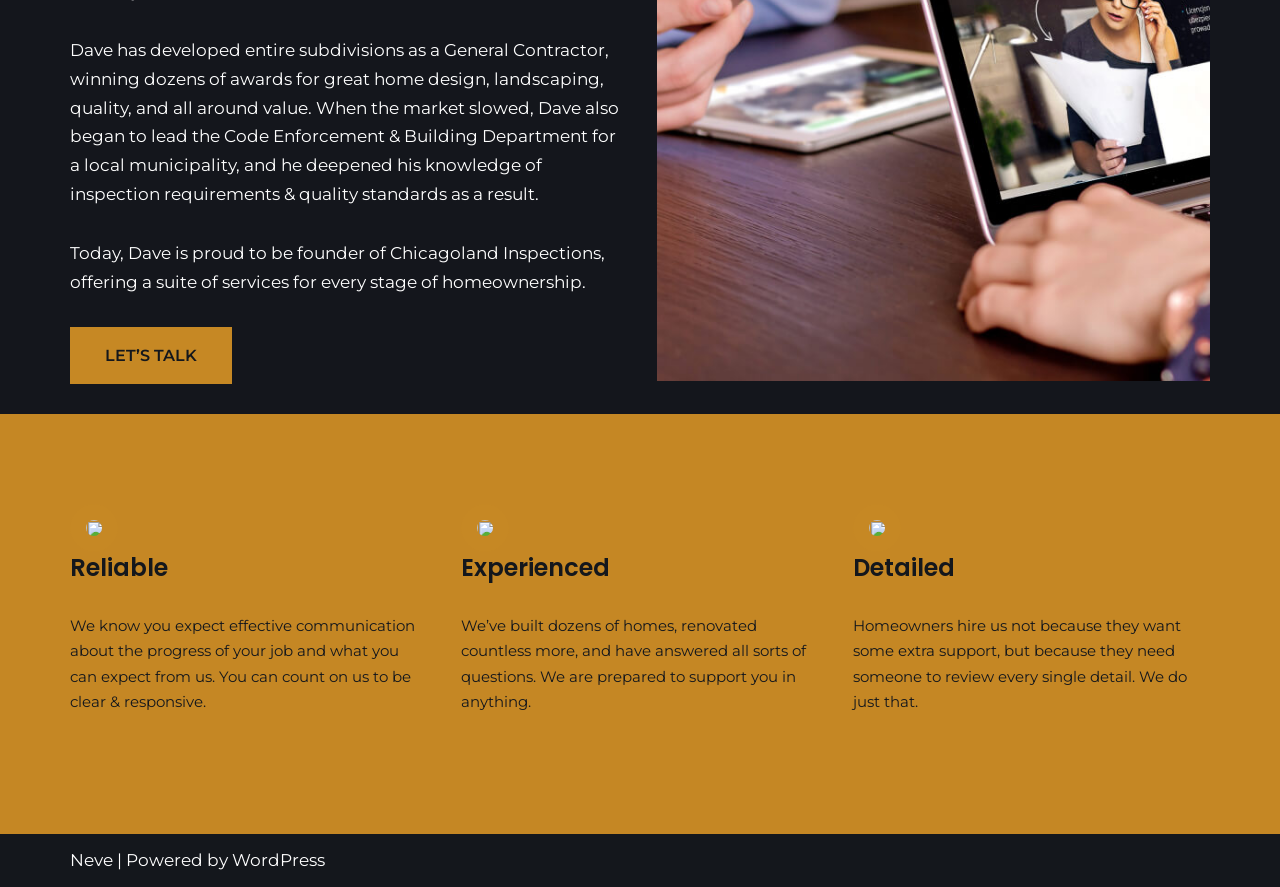Give a short answer using one word or phrase for the question:
What is the profession of the person mentioned?

General Contractor